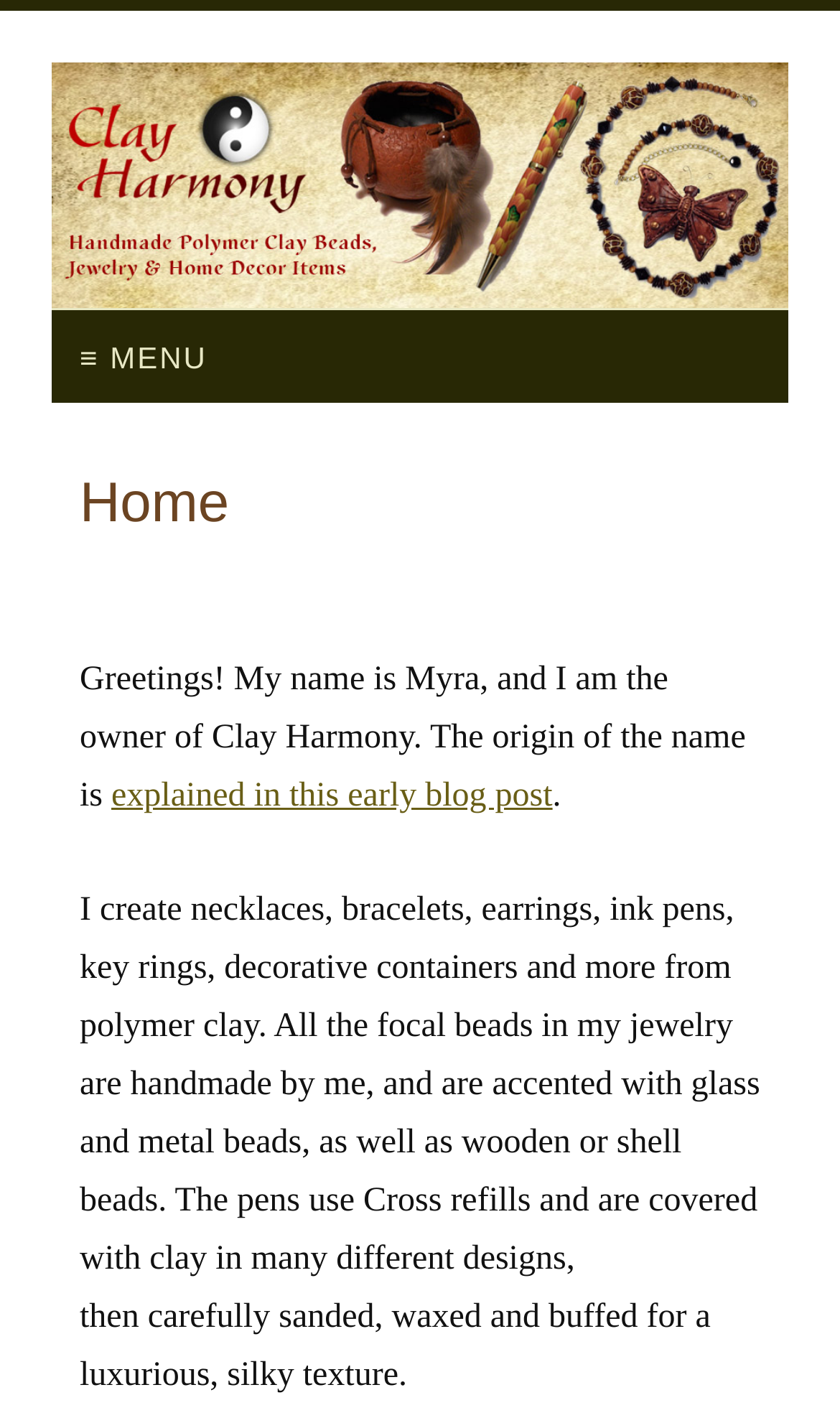What is the texture of the pens?
Answer with a single word or phrase by referring to the visual content.

Luxurious, silky